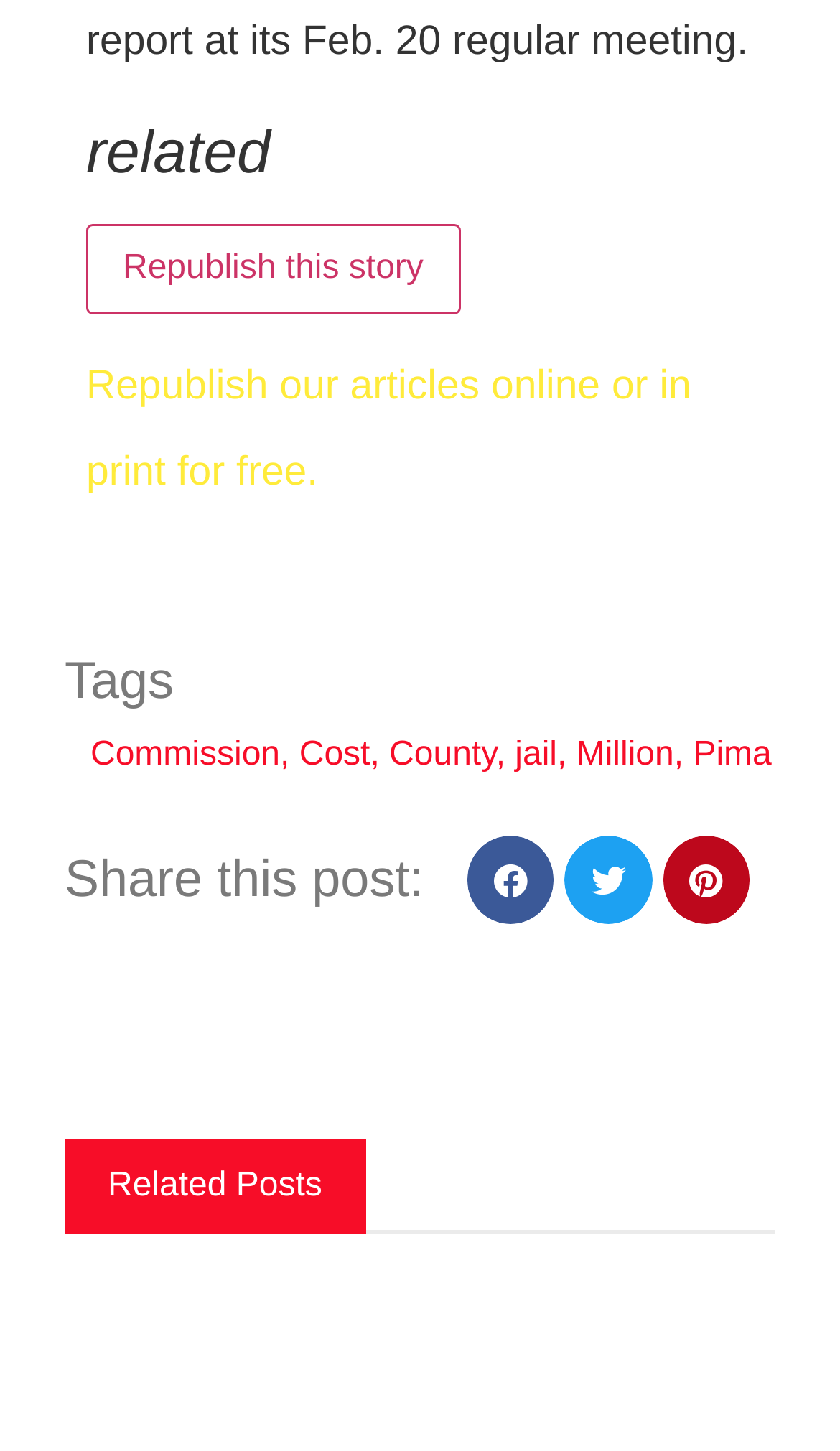Determine the bounding box coordinates for the area that needs to be clicked to fulfill this task: "View related posts". The coordinates must be given as four float numbers between 0 and 1, i.e., [left, top, right, bottom].

[0.128, 0.805, 0.384, 0.83]